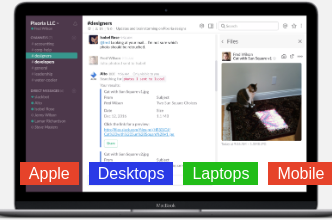Offer an in-depth caption for the image presented.

The image depicts a laptop displaying a Slack interface, with a vibrant chat conversation highlighted in the main section. The left sidebar includes a list of channels, featuring a section titled "designers." To the right, a file upload area shows a photo of a cat sitting on a colorful, patterned rug. The interface also incorporates colored tags at the bottom, labeled "Apple," "Desktops," "Laptops," and "Mobile," indicating various technology categories related to software discussion. This scene suggests a casual workplace environment where team members are sharing updates and enjoying light moments, showcasing the integration of technology and communication.